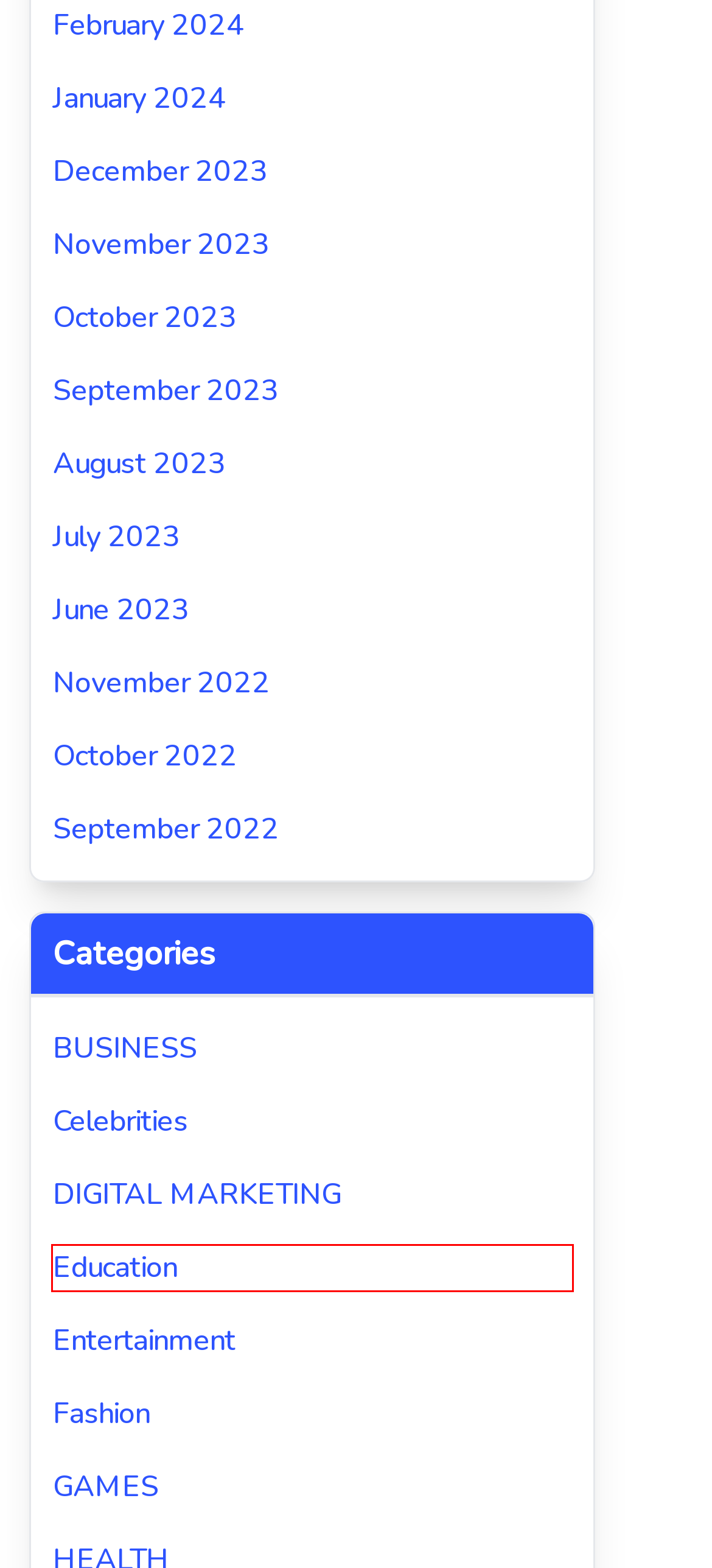You are looking at a webpage screenshot with a red bounding box around an element. Pick the description that best matches the new webpage after interacting with the element in the red bounding box. The possible descriptions are:
A. Education - MN
B. GAMES - MN
C. DIGITAL MARKETING - MN
D. August, 2023 - MN
E. October, 2022 - MN
F. February, 2024 - MN
G. Fashion - MN
H. December, 2023 - MN

A